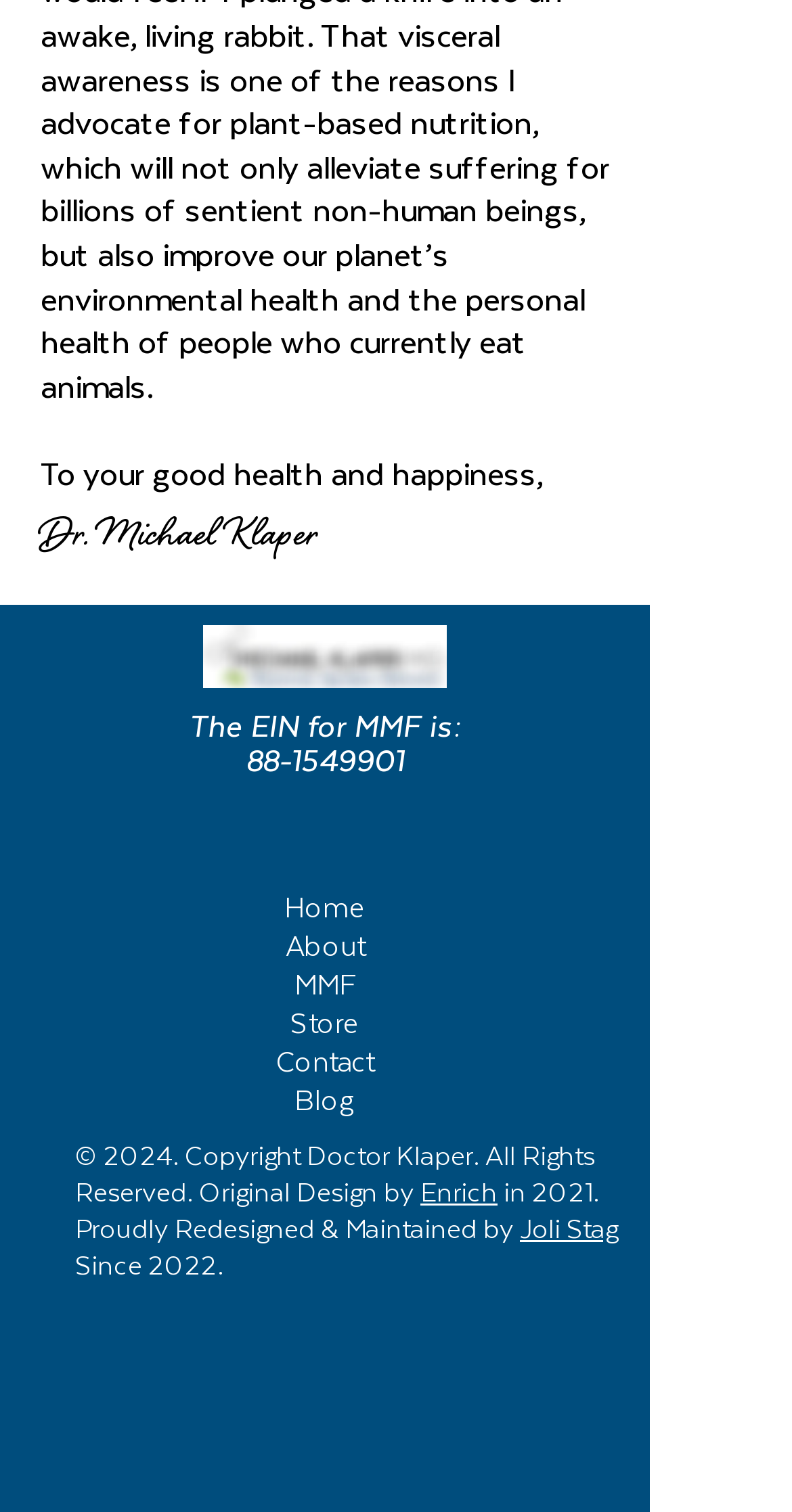Refer to the element description aria-label="Facebook - White Circle" and identify the corresponding bounding box in the screenshot. Format the coordinates as (top-left x, top-left y, bottom-right x, bottom-right y) with values in the range of 0 to 1.

[0.241, 0.528, 0.331, 0.575]